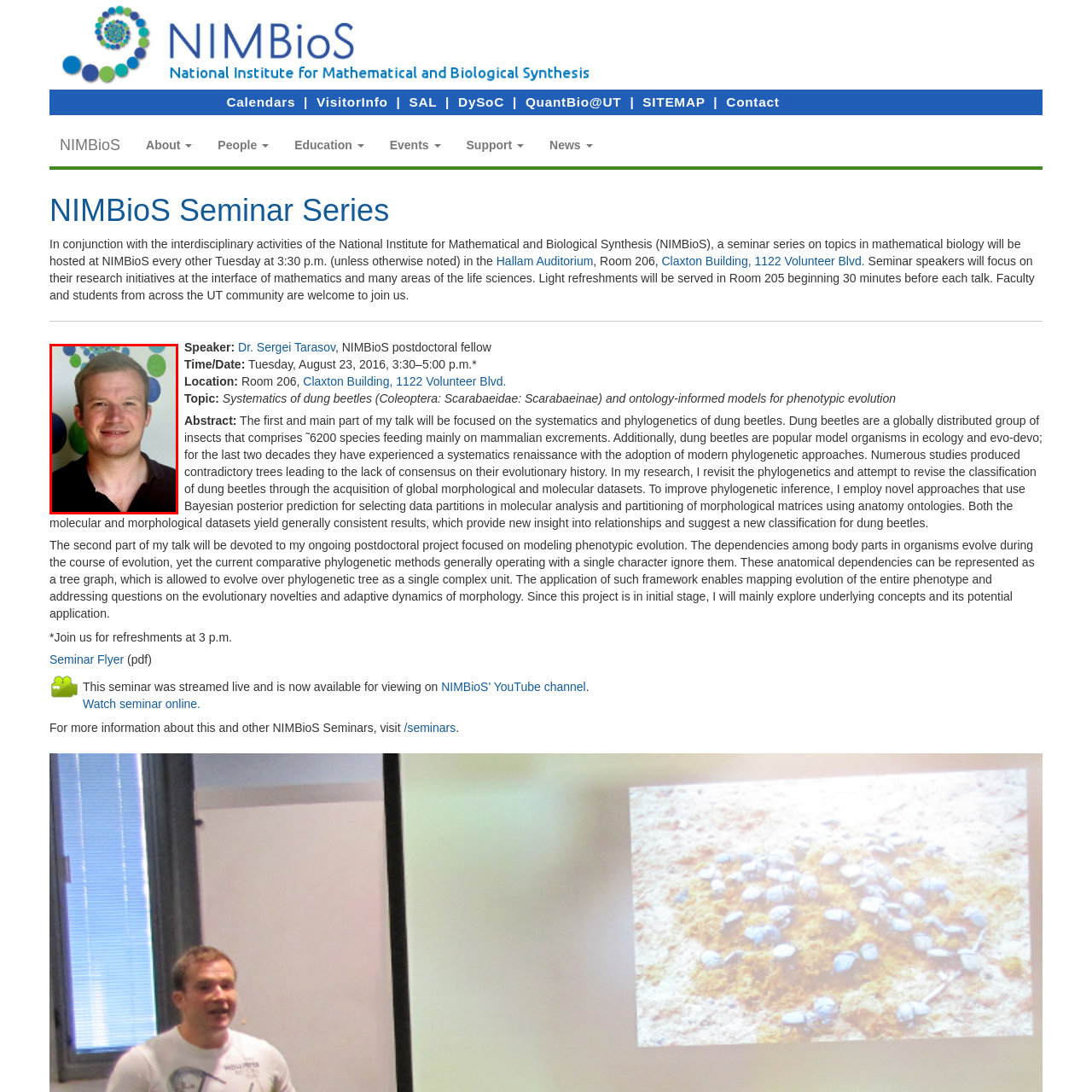How many people are visible in the image?
Examine the image highlighted by the red bounding box and answer briefly with one word or a short phrase.

one